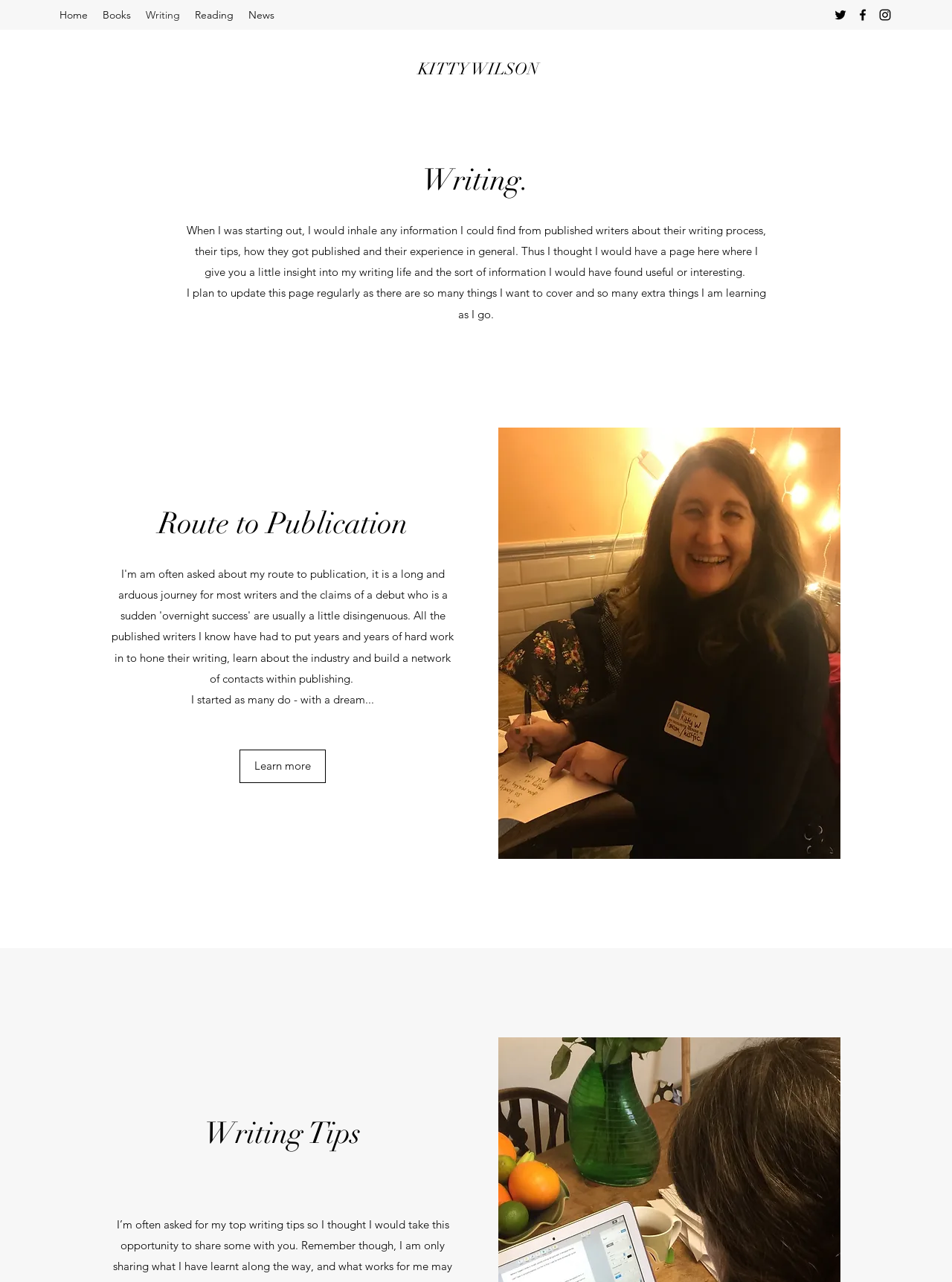From the webpage screenshot, predict the bounding box coordinates (top-left x, top-left y, bottom-right x, bottom-right y) for the UI element described here: Understanding Shell Scripting

None